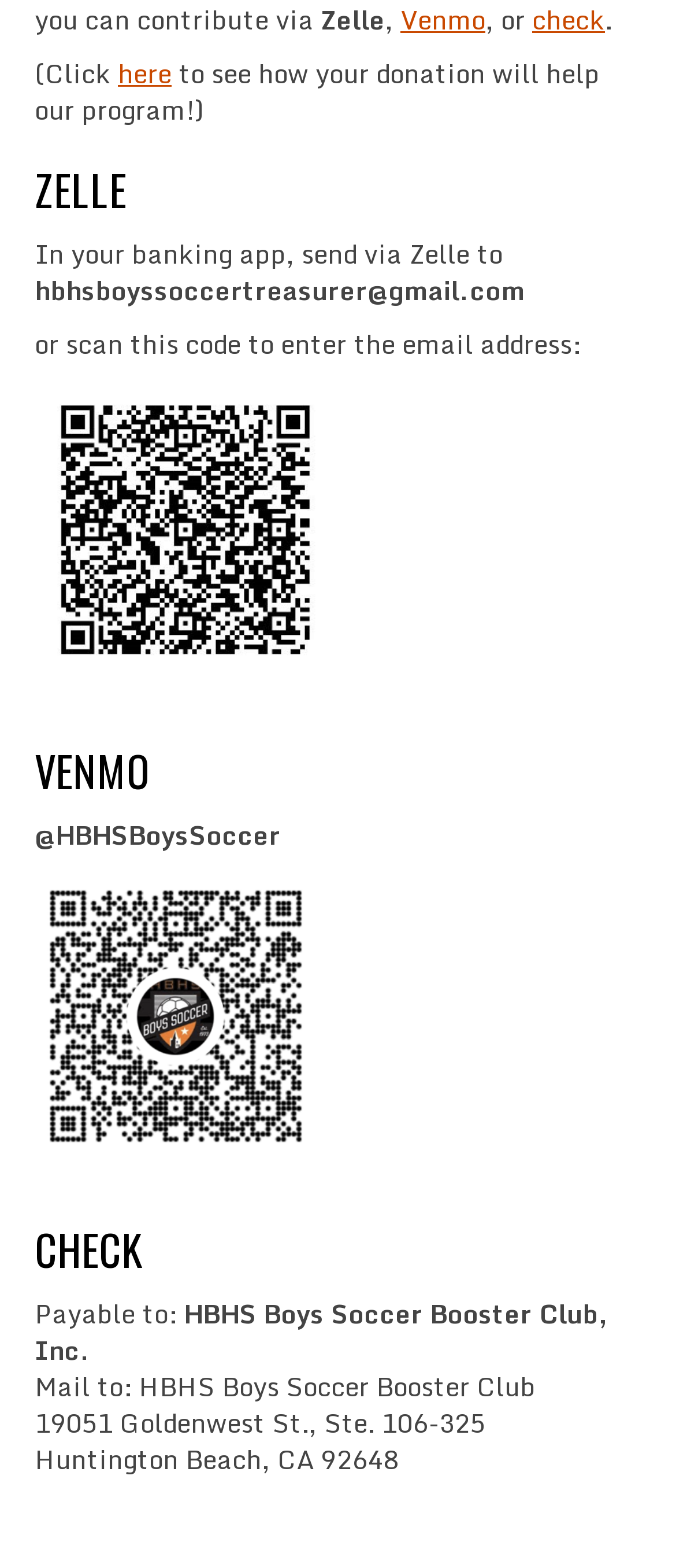Locate the bounding box of the UI element defined by this description: "Map". The coordinates should be given as four float numbers between 0 and 1, formatted as [left, top, right, bottom].

[0.069, 0.175, 0.931, 0.23]